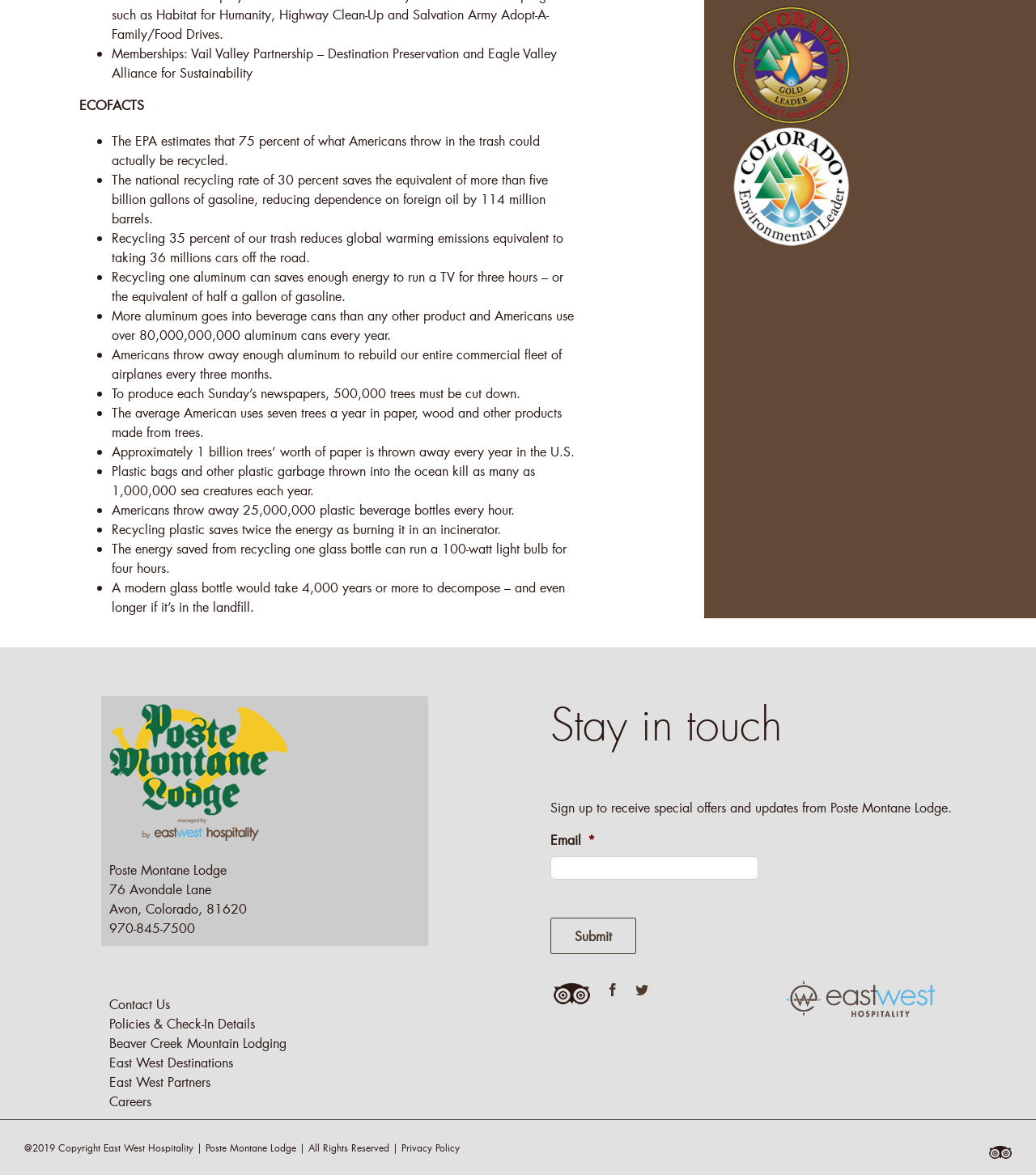What can be signed up for to receive special offers and updates?
Look at the image and construct a detailed response to the question.

The webpage provides a form to sign up for special offers and updates from Poste Montane Lodge, which is likely to be an email newsletter, as it requires an email address to be entered.